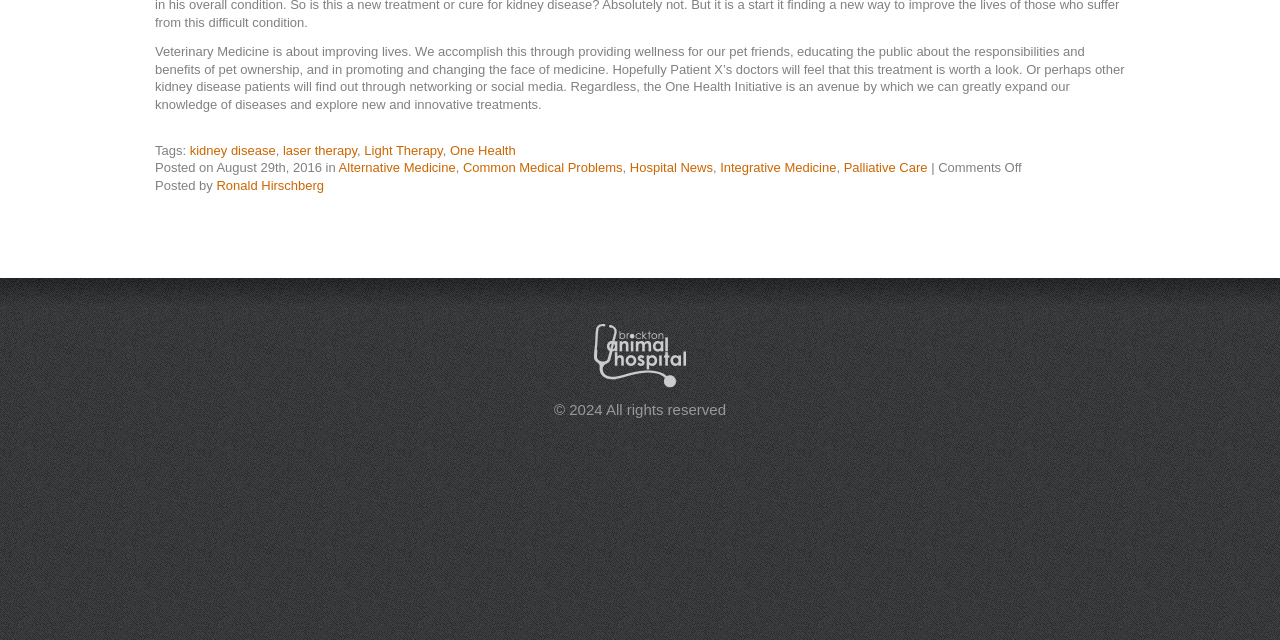Using floating point numbers between 0 and 1, provide the bounding box coordinates in the format (top-left x, top-left y, bottom-right x, bottom-right y). Locate the UI element described here: kidney disease

[0.148, 0.223, 0.215, 0.246]